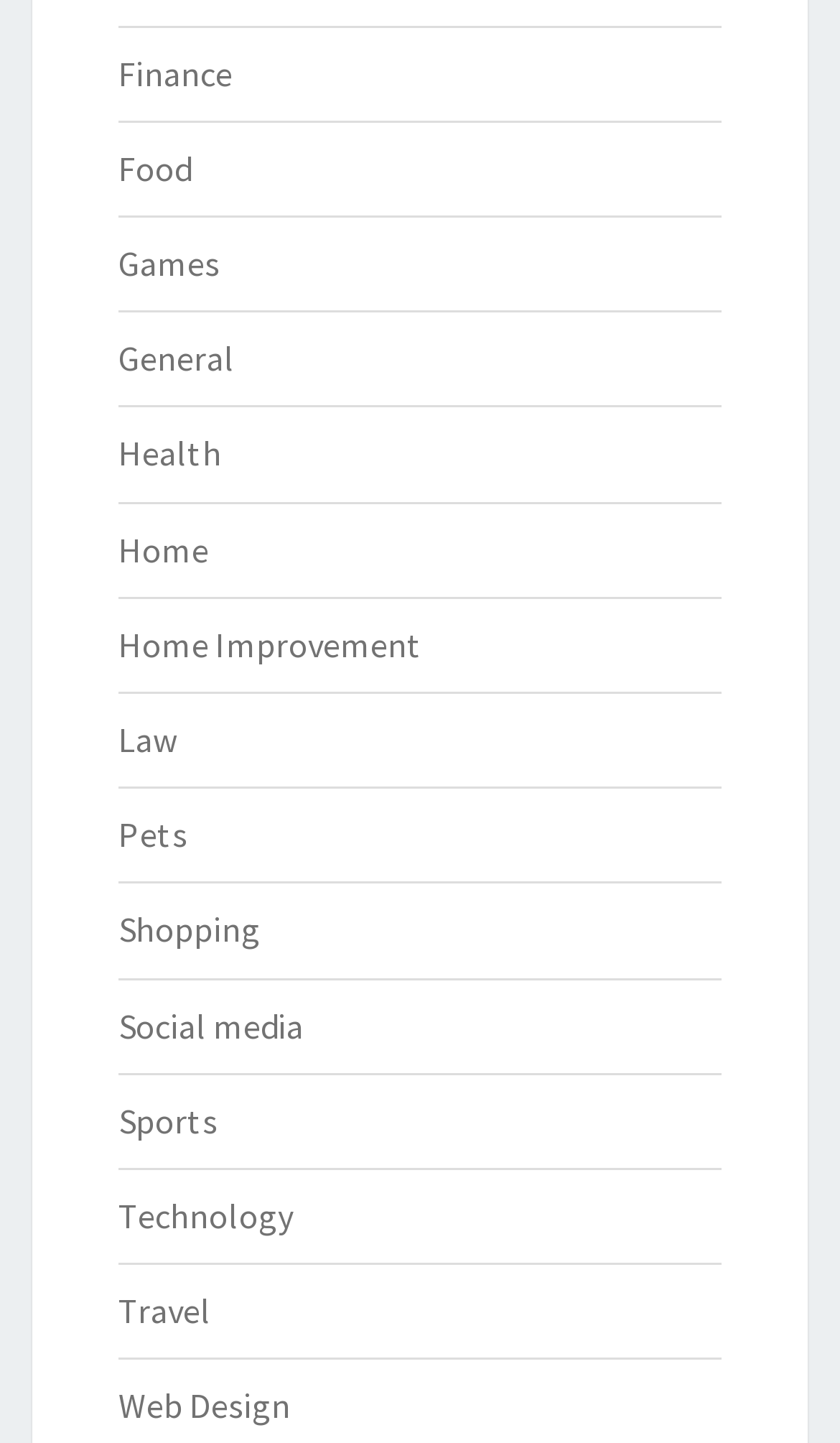Determine the bounding box coordinates for the area that should be clicked to carry out the following instruction: "Browse the Web Design category".

[0.141, 0.959, 0.346, 0.989]